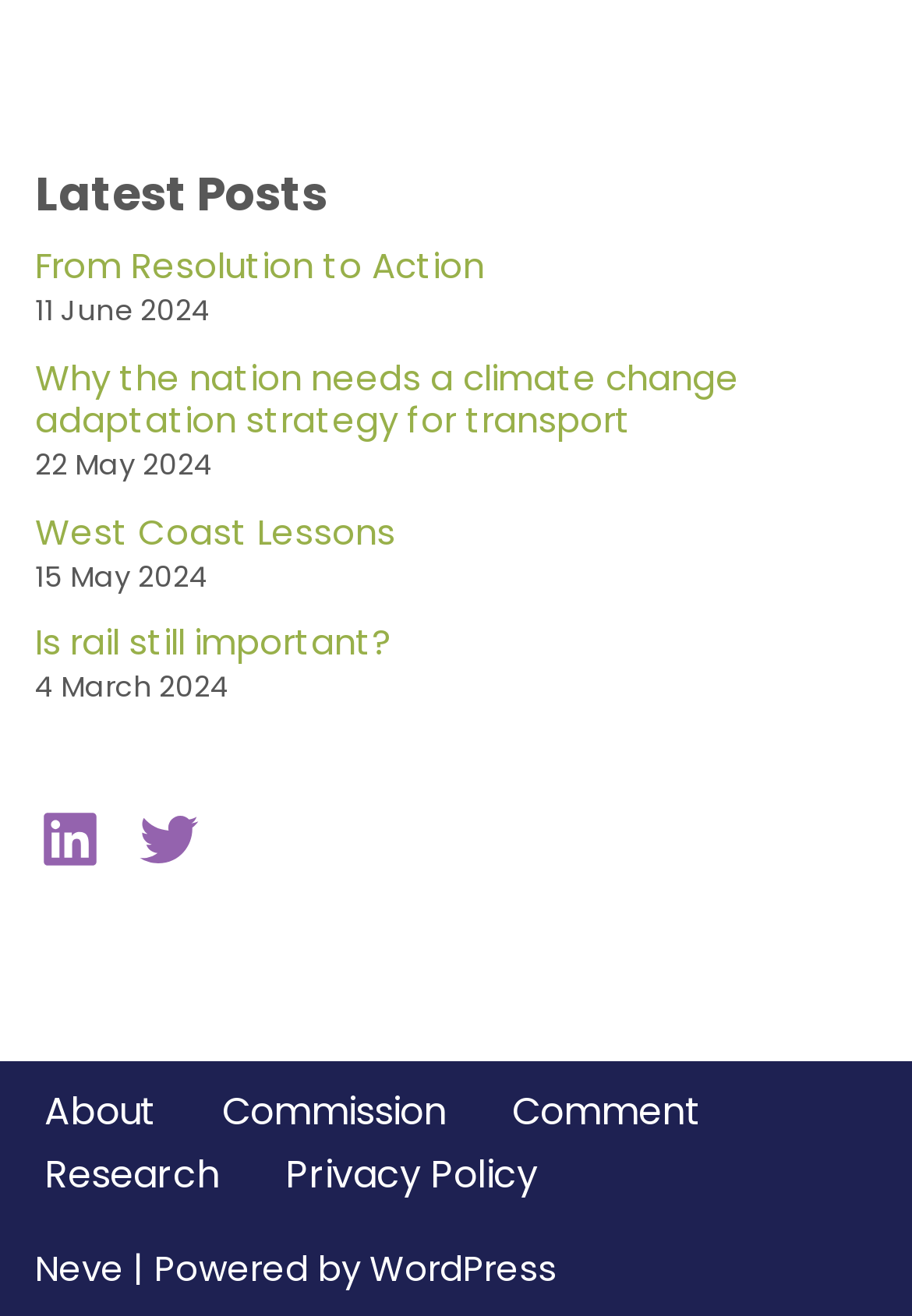Can you show the bounding box coordinates of the region to click on to complete the task described in the instruction: "View the latest posts"?

[0.038, 0.123, 0.359, 0.173]